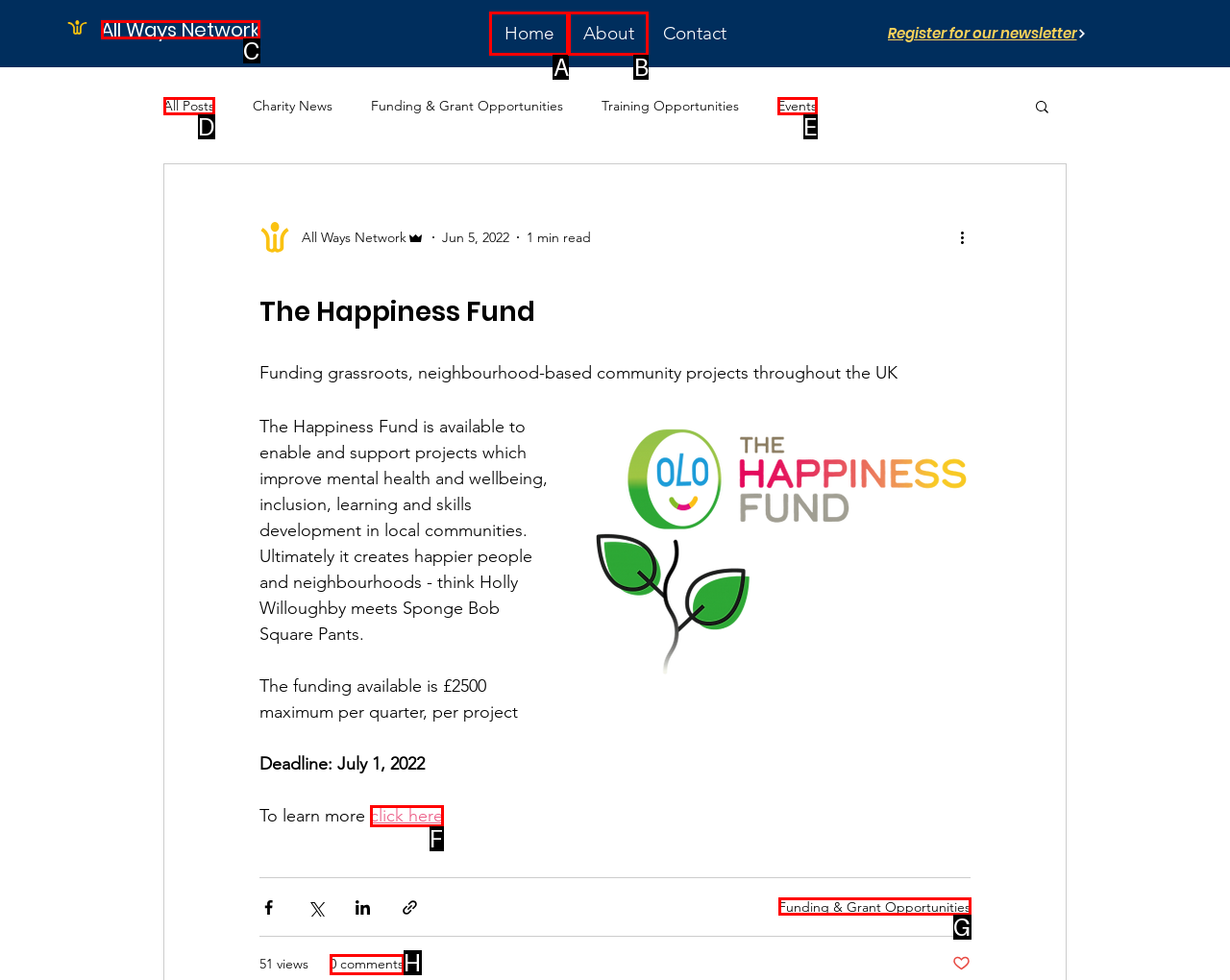Find the HTML element that matches the description: Events. Answer using the letter of the best match from the available choices.

E